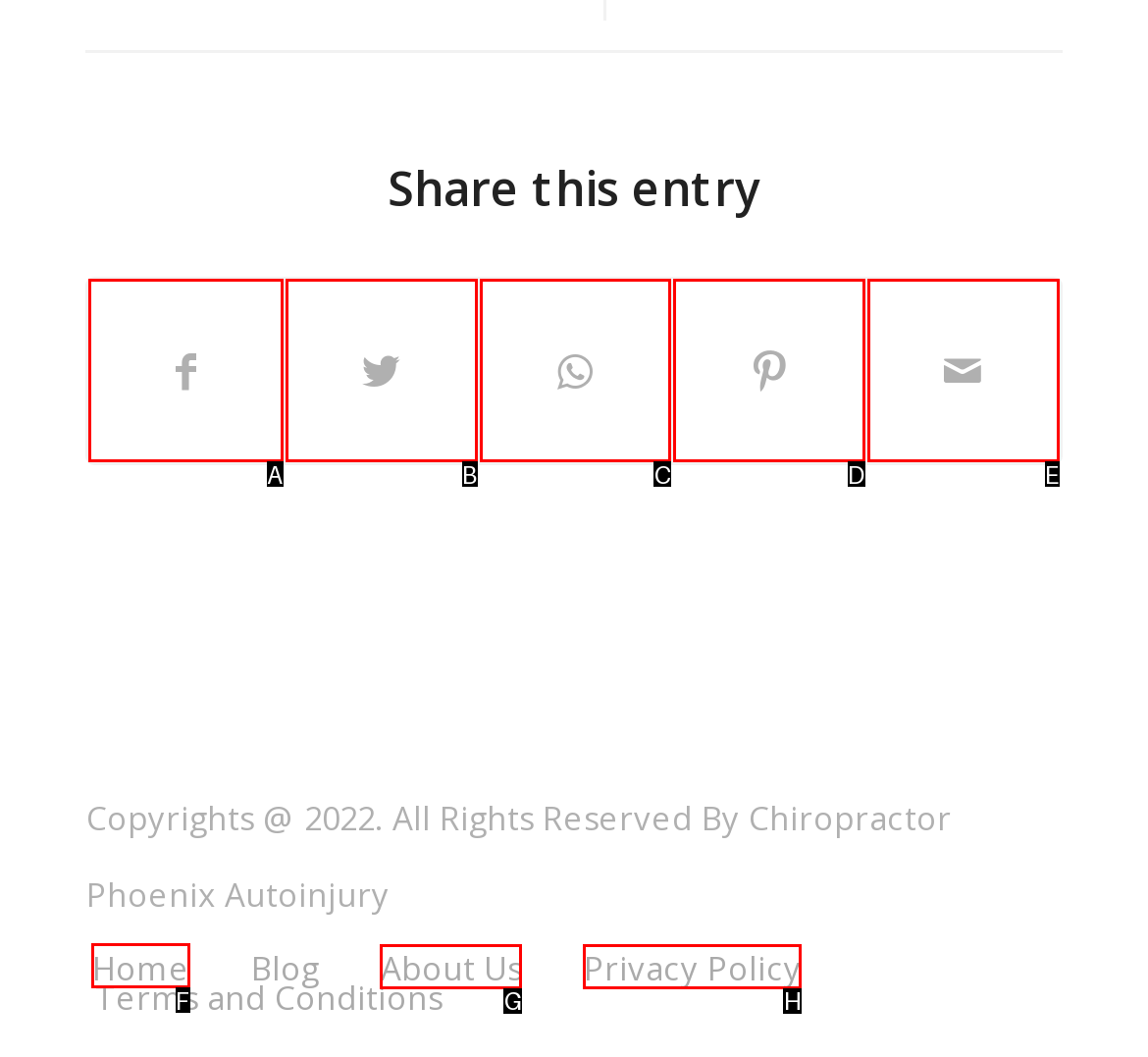Tell me which one HTML element I should click to complete the following task: Go to Home Answer with the option's letter from the given choices directly.

F